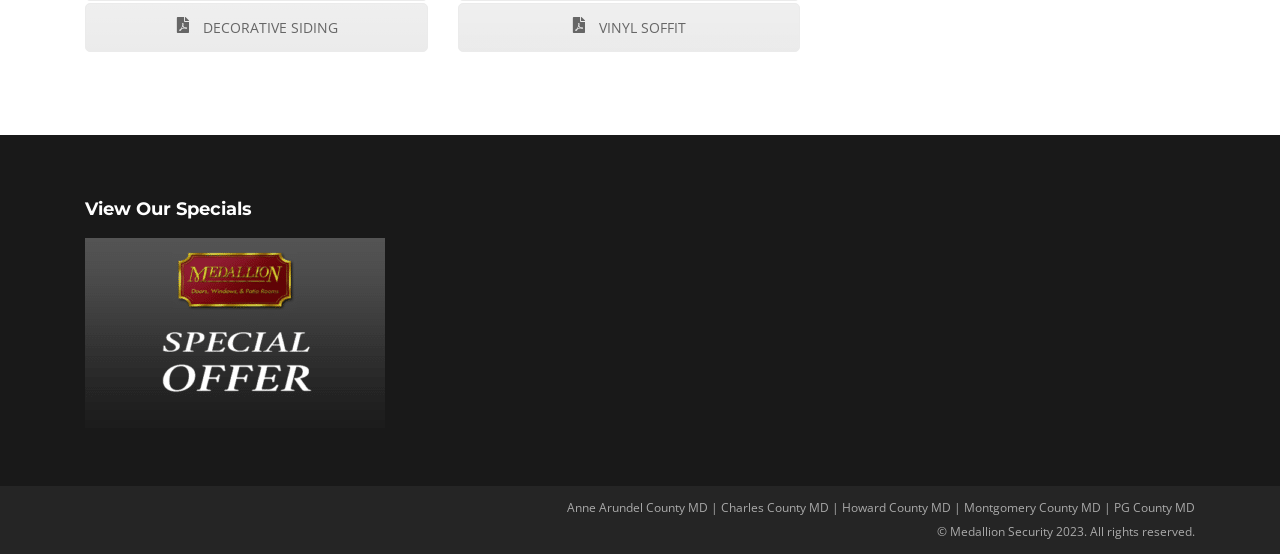Reply to the question with a brief word or phrase: How many counties are listed at the bottom?

5